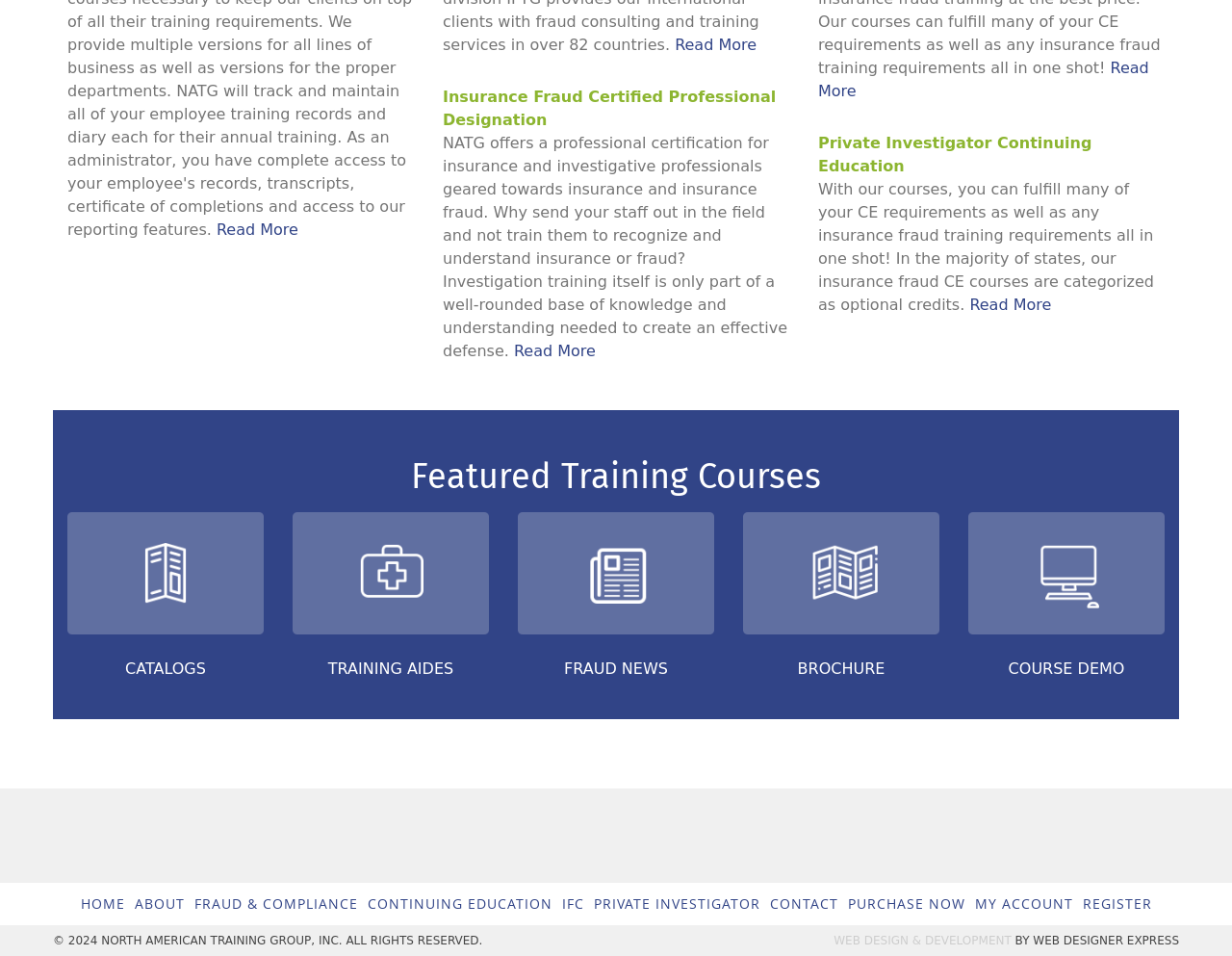What is the copyright year of the website?
Please provide a detailed and comprehensive answer to the question.

The StaticText element at coordinates [0.043, 0.977, 0.392, 0.991] contains the text '© 2024 NORTH AMERICAN TRAINING GROUP, INC. ALL RIGHTS RESERVED.', which explicitly states the copyright year as 2024.